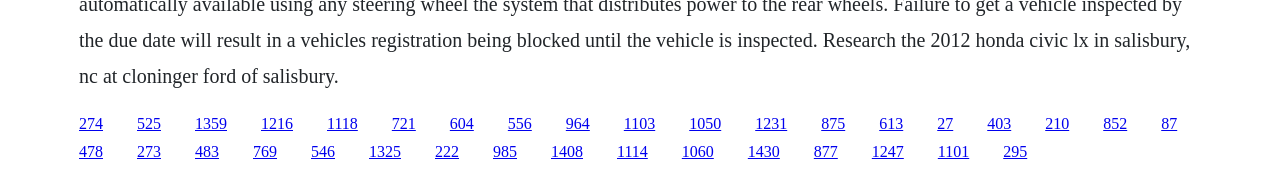Please determine the bounding box coordinates of the area that needs to be clicked to complete this task: 'click the last link'. The coordinates must be four float numbers between 0 and 1, formatted as [left, top, right, bottom].

[0.784, 0.819, 0.803, 0.917]